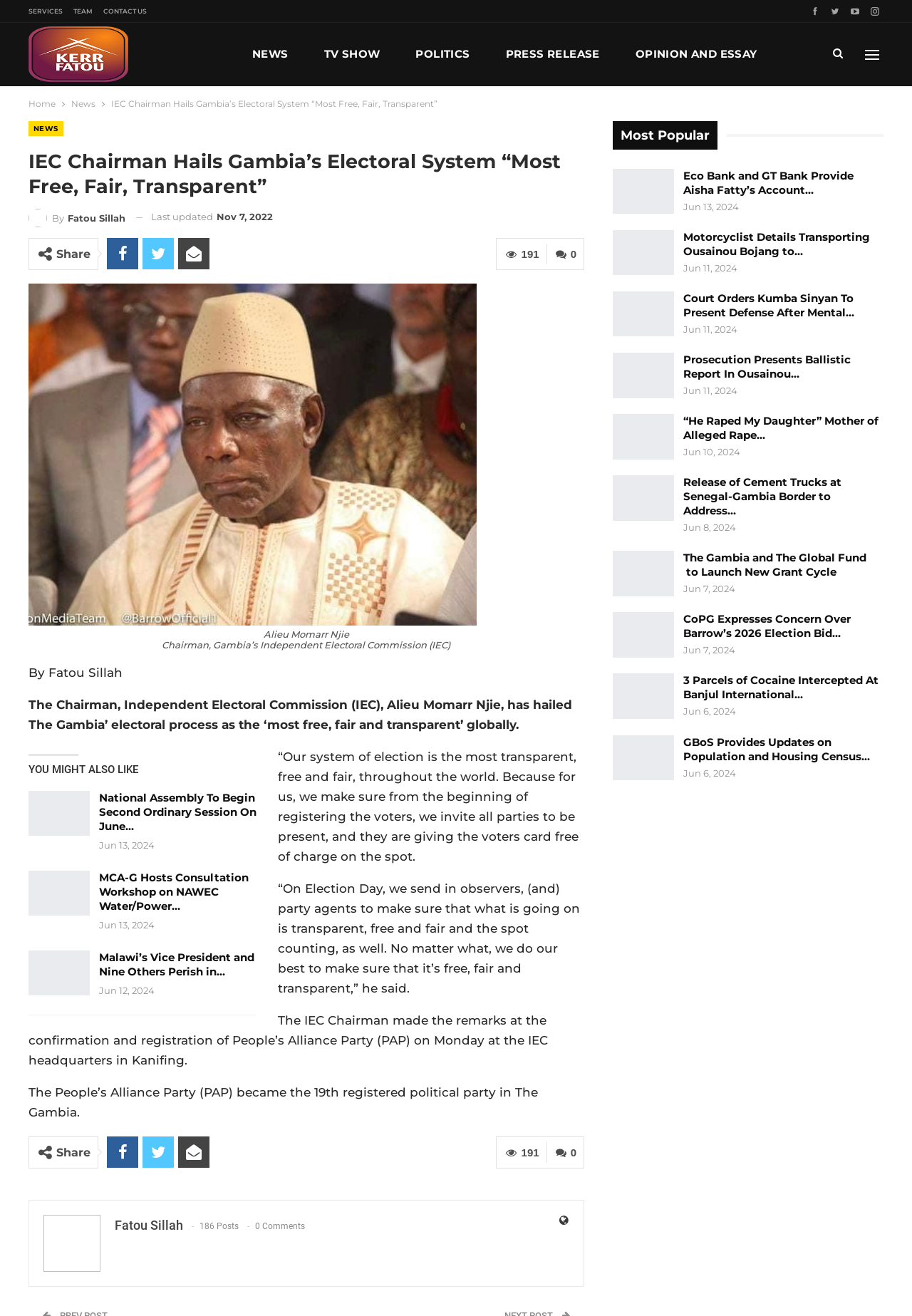Please determine and provide the text content of the webpage's heading.

IEC Chairman Hails Gambia’s Electoral System “Most Free, Fair, Transparent”